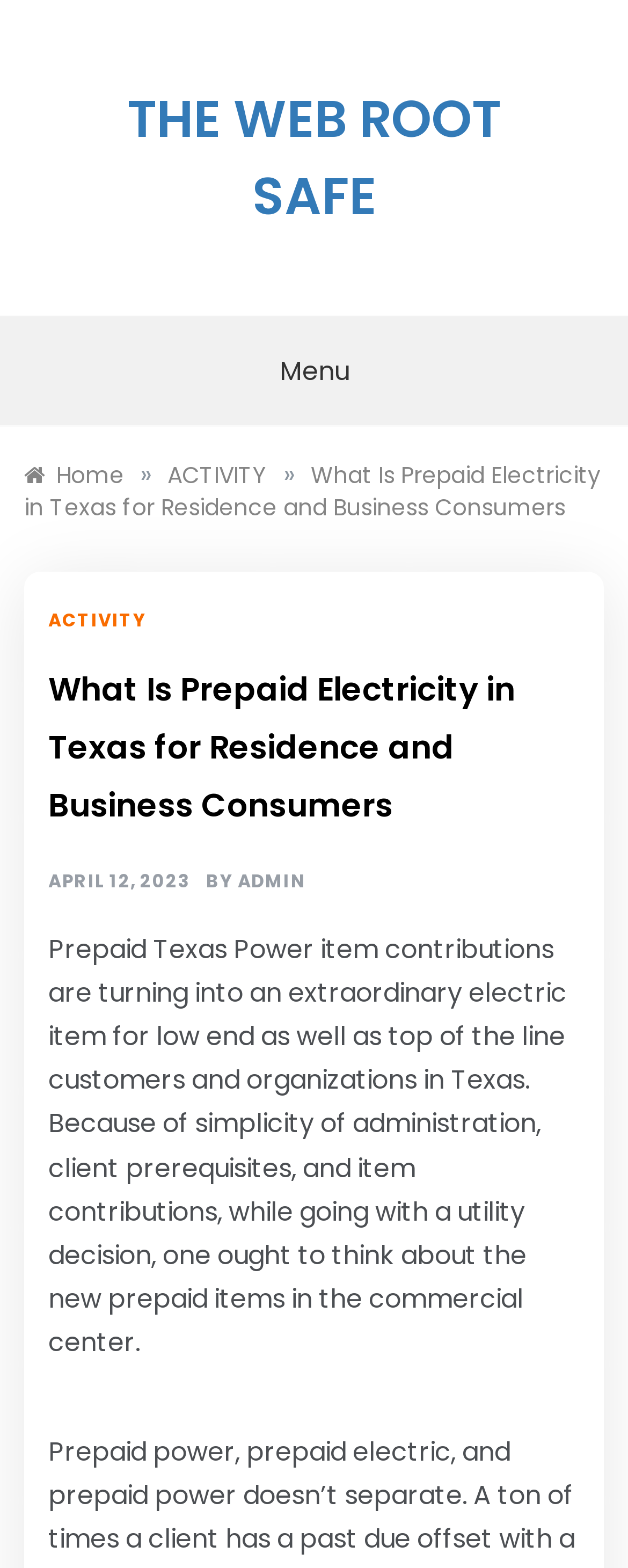What is the benefit of prepaid electricity?
Refer to the image and provide a detailed answer to the question.

According to the text, one of the benefits of prepaid electricity is the simplicity of administration, which is mentioned as a reason why prepaid Texas Power item contributions are becoming an extraordinary electric item for low-end as well as top-of-the-line customers and organizations in Texas.